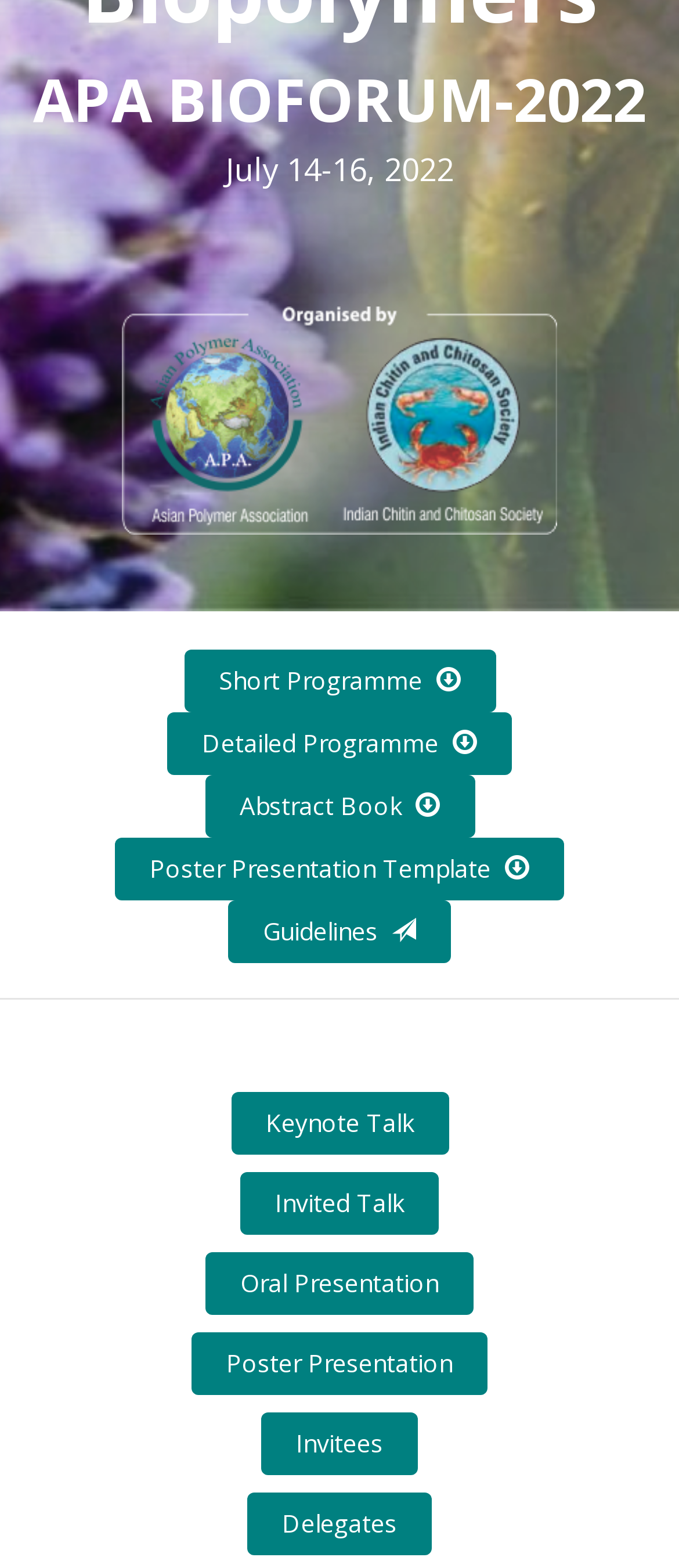For the element described, predict the bounding box coordinates as (top-left x, top-left y, bottom-right x, bottom-right y). All values should be between 0 and 1. Element description: Poster Presentation Template

[0.169, 0.534, 0.831, 0.574]